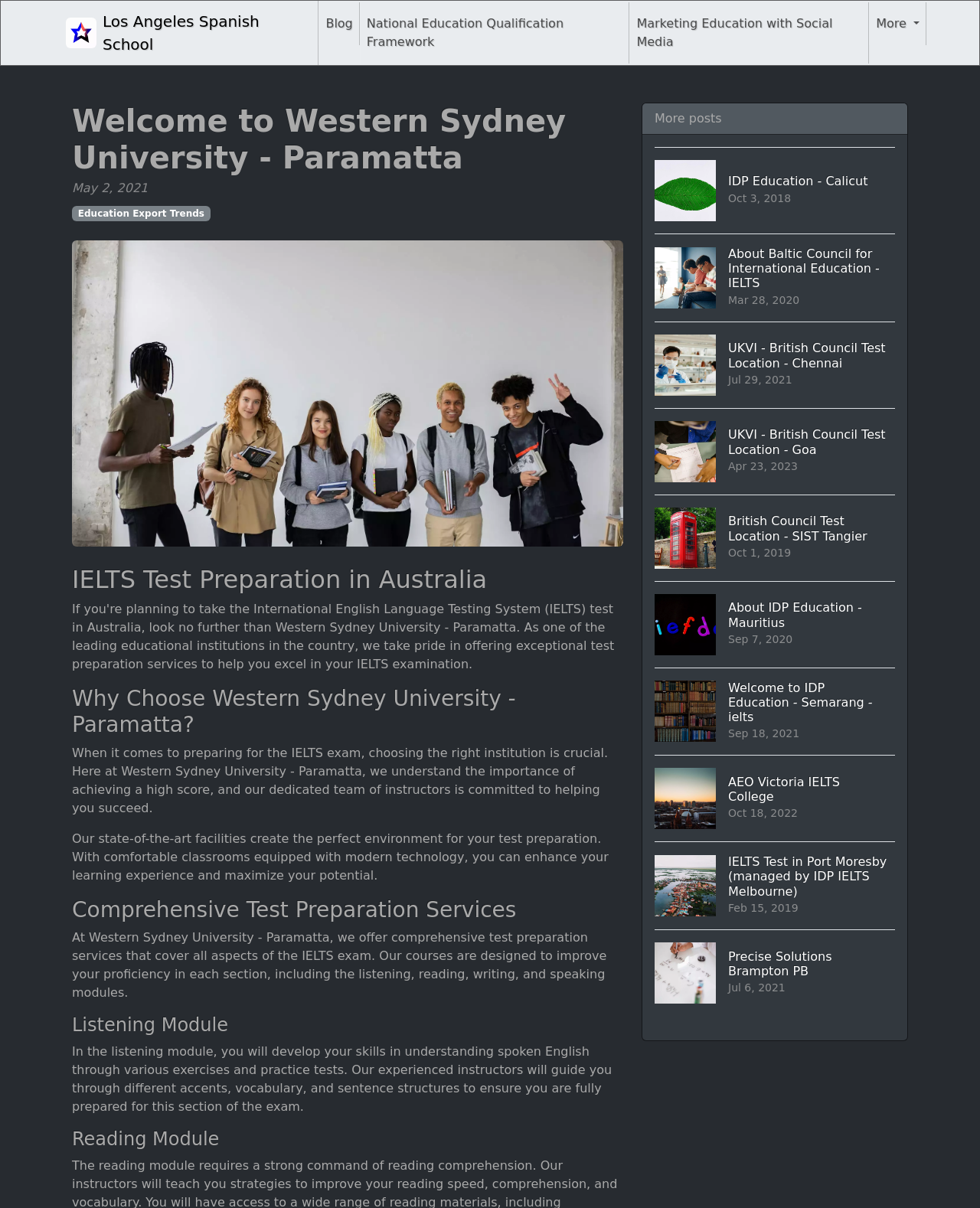Please identify the coordinates of the bounding box for the clickable region that will accomplish this instruction: "Click the 'Education Export Trends' link".

[0.073, 0.17, 0.215, 0.183]